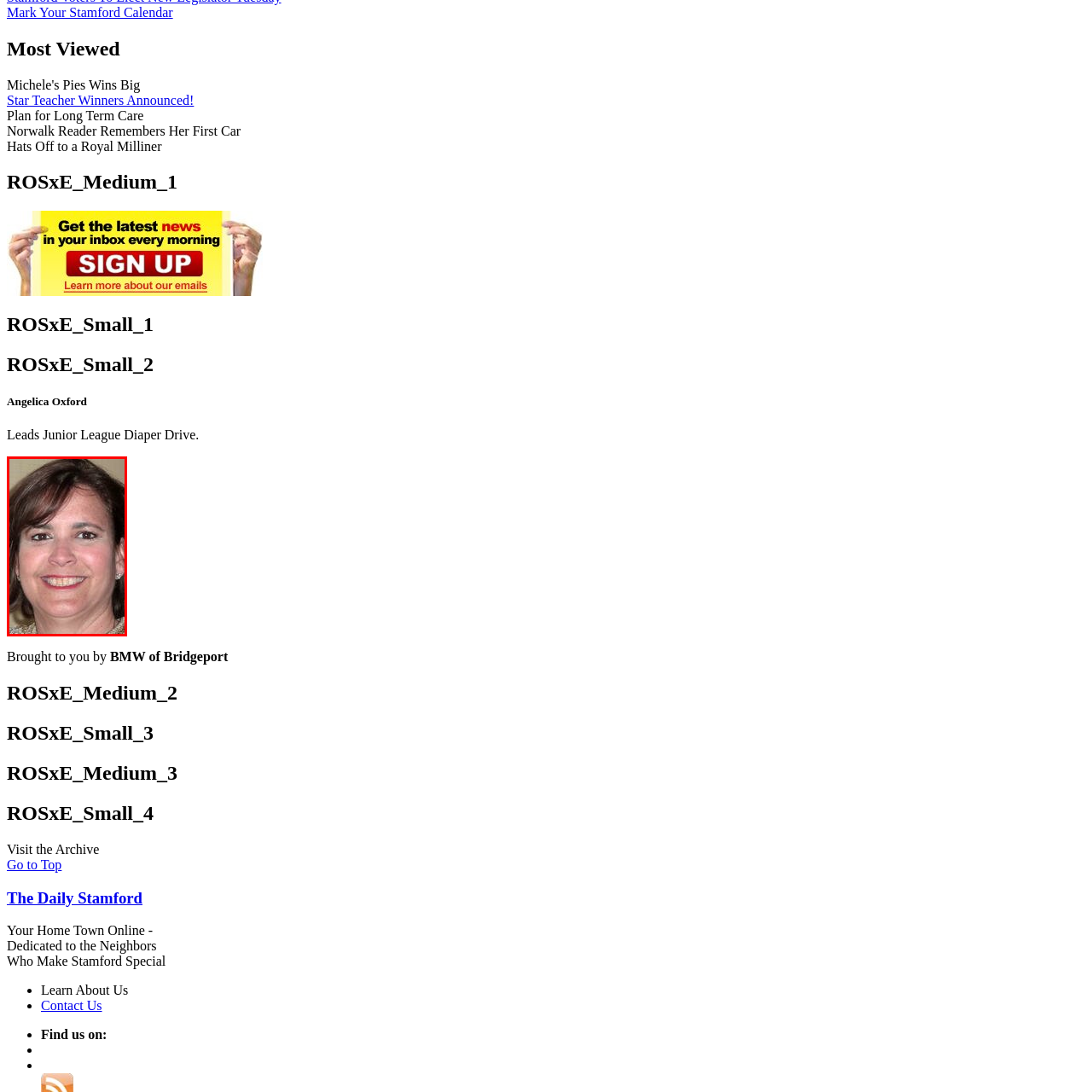What is the woman's facial expression?
Please analyze the image within the red bounding box and offer a comprehensive answer to the question.

The caption describes the woman as having a warm expression and a particularly noticeable smile, which indicates that she is smiling in the image.